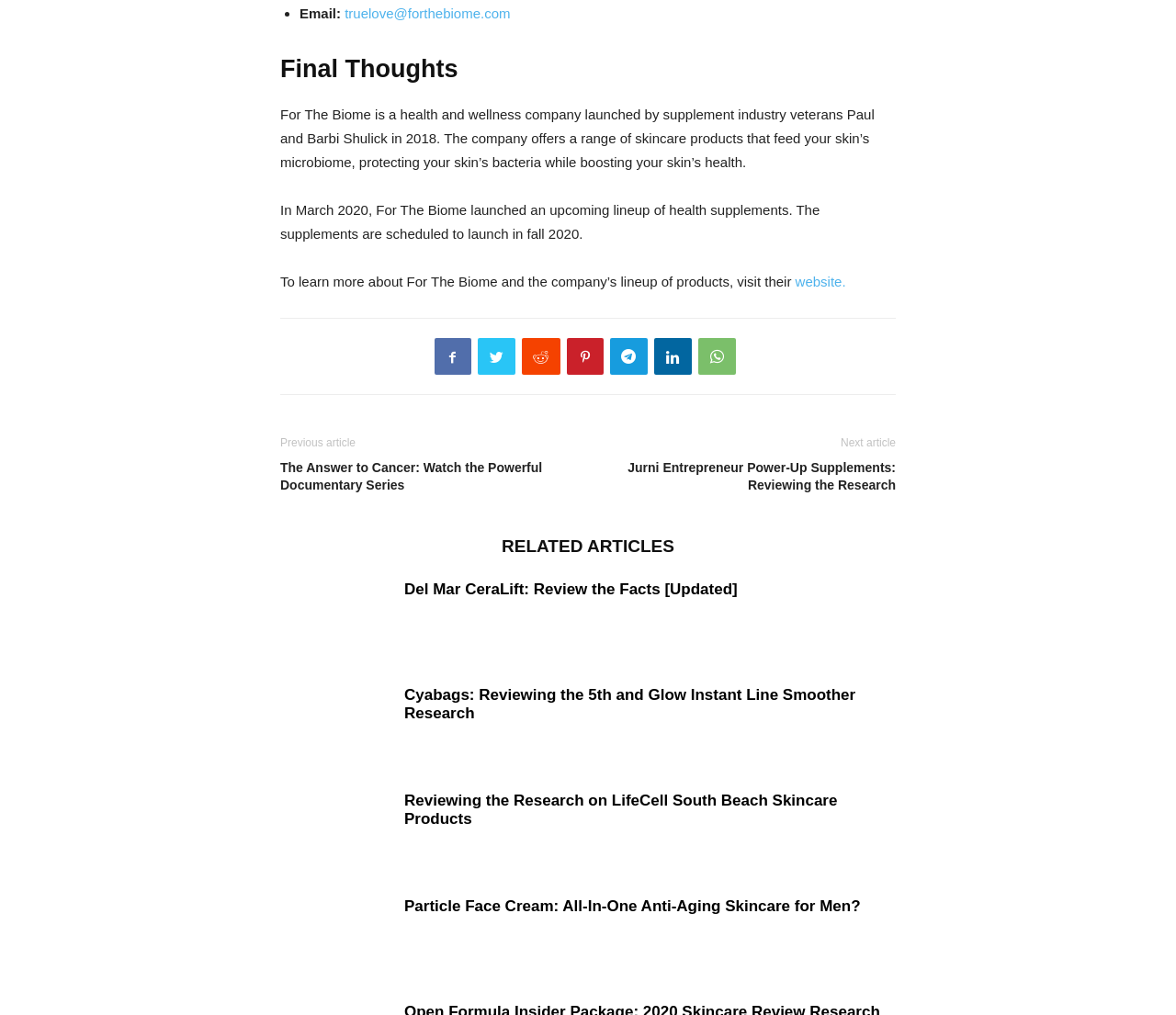Determine the bounding box coordinates of the clickable region to execute the instruction: "read the previous article". The coordinates should be four float numbers between 0 and 1, denoted as [left, top, right, bottom].

[0.238, 0.453, 0.492, 0.487]